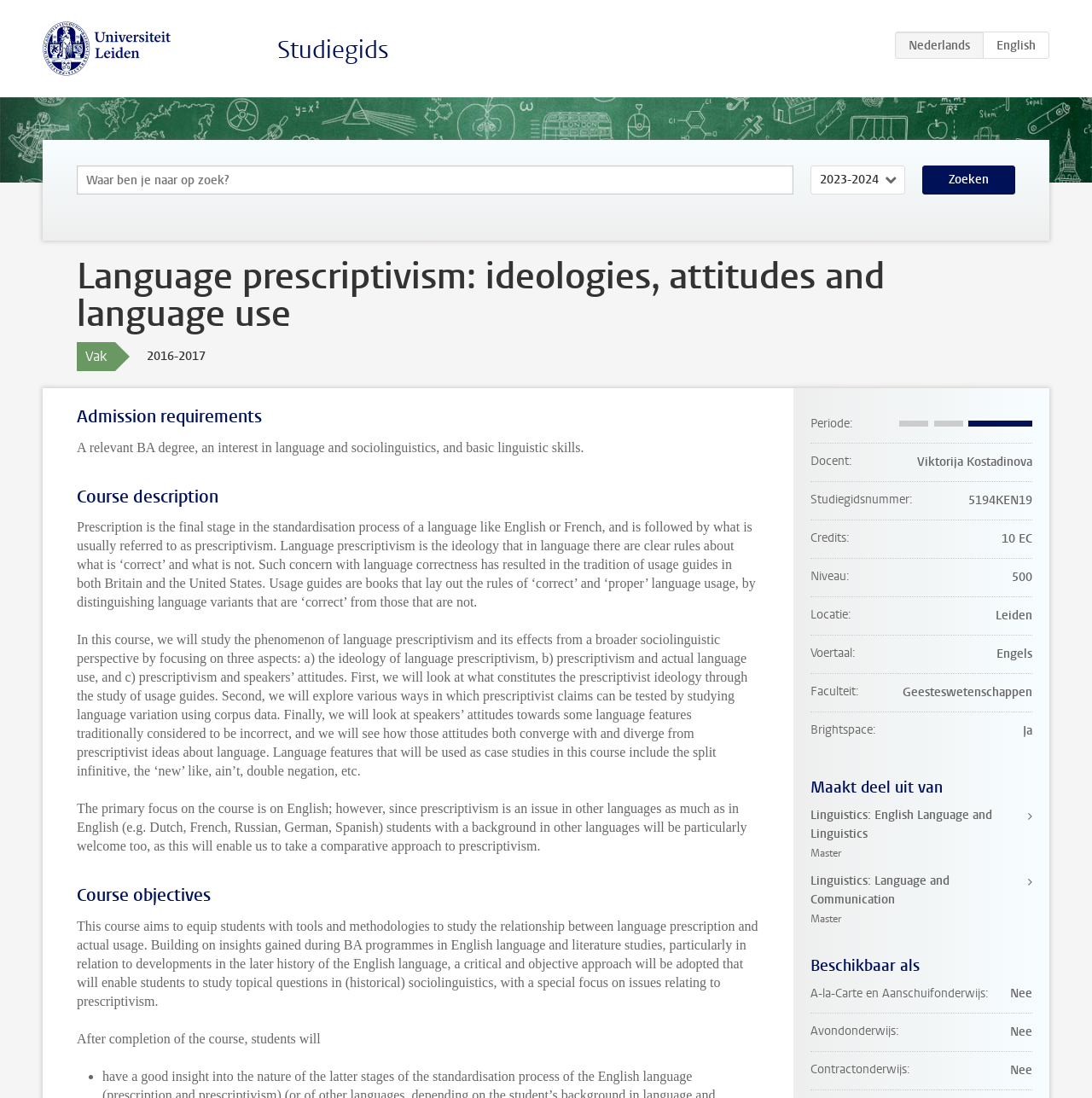Respond with a single word or short phrase to the following question: 
How many credits is the course worth?

10 EC